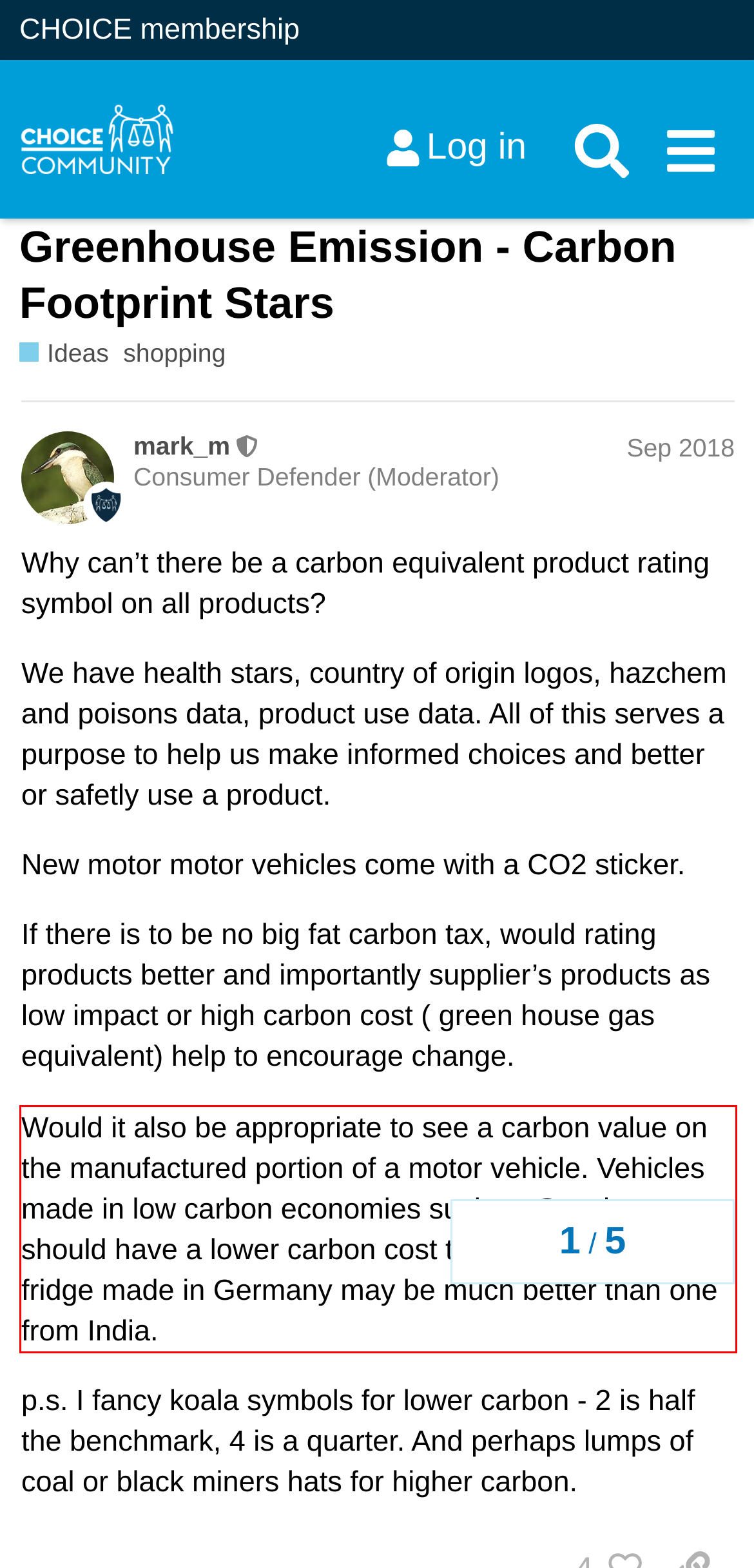Examine the screenshot of the webpage, locate the red bounding box, and perform OCR to extract the text contained within it.

Would it also be appropriate to see a carbon value on the manufactured portion of a motor vehicle. Vehicles made in low carbon economies such as Sweden should have a lower carbon cost than India or China. A fridge made in Germany may be much better than one from India.